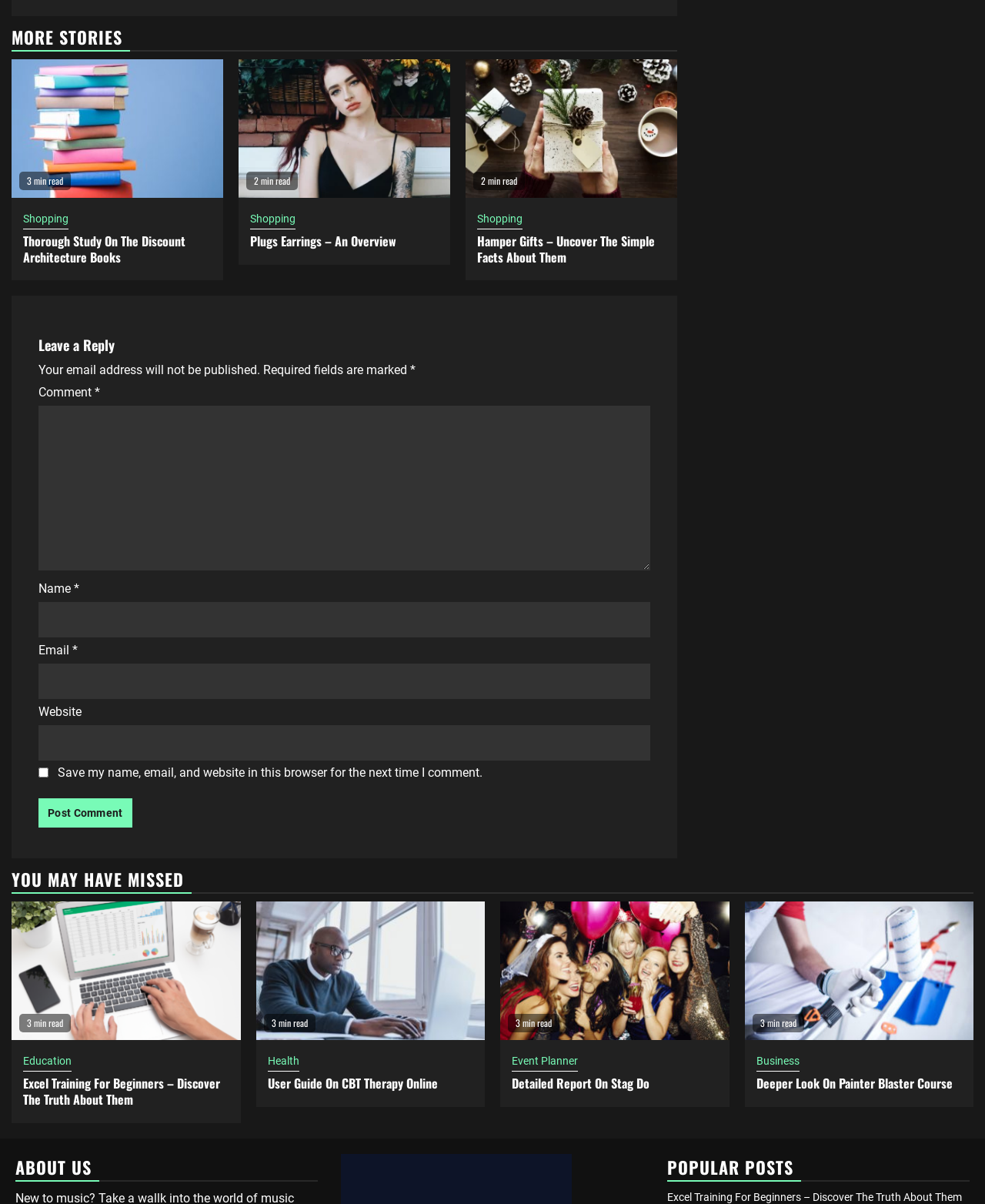Answer briefly with one word or phrase:
What is the required information to leave a reply?

Name, Email, Comment